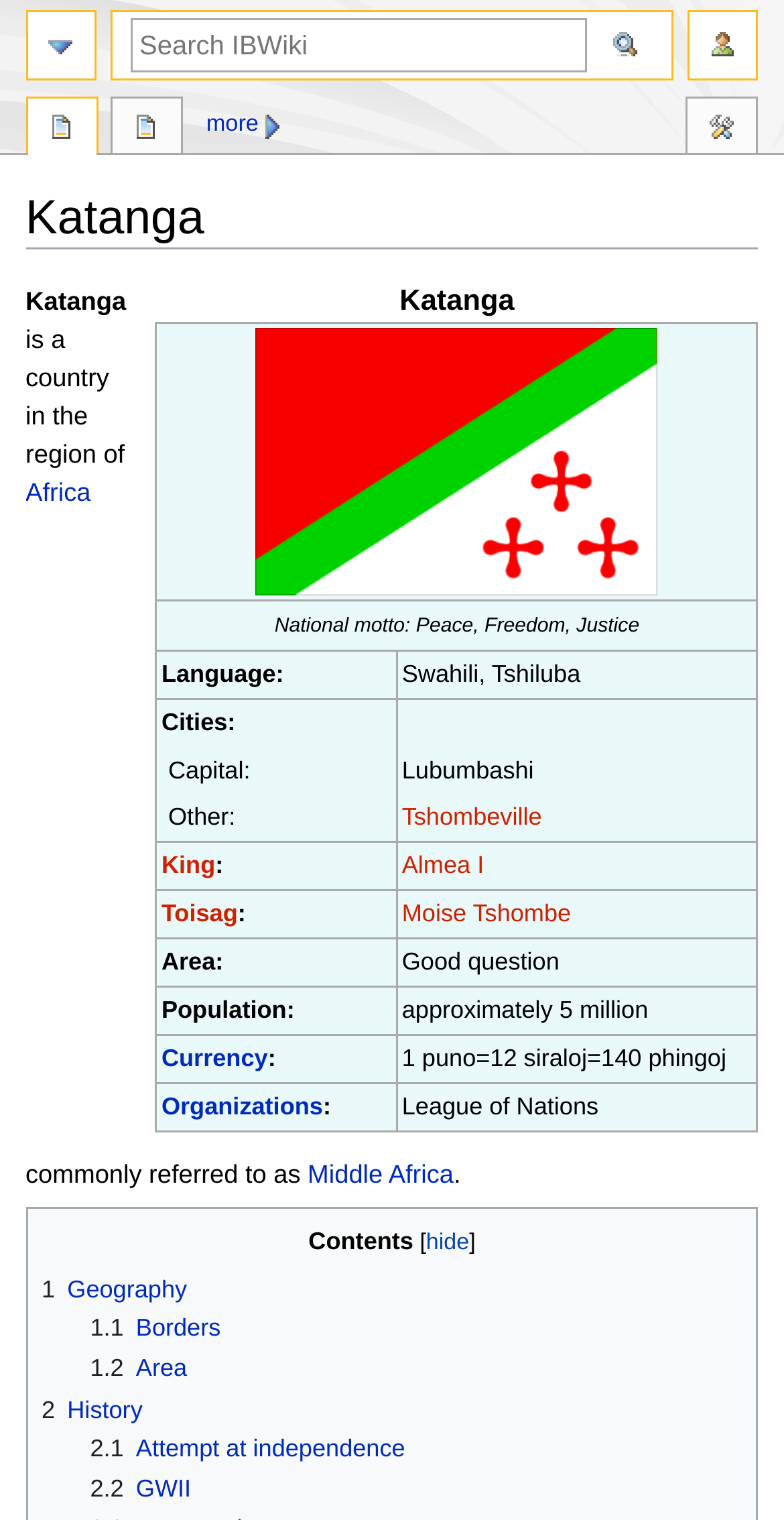Identify the bounding box for the UI element that is described as follows: "parent_node: Contents".

[0.053, 0.805, 0.086, 0.822]